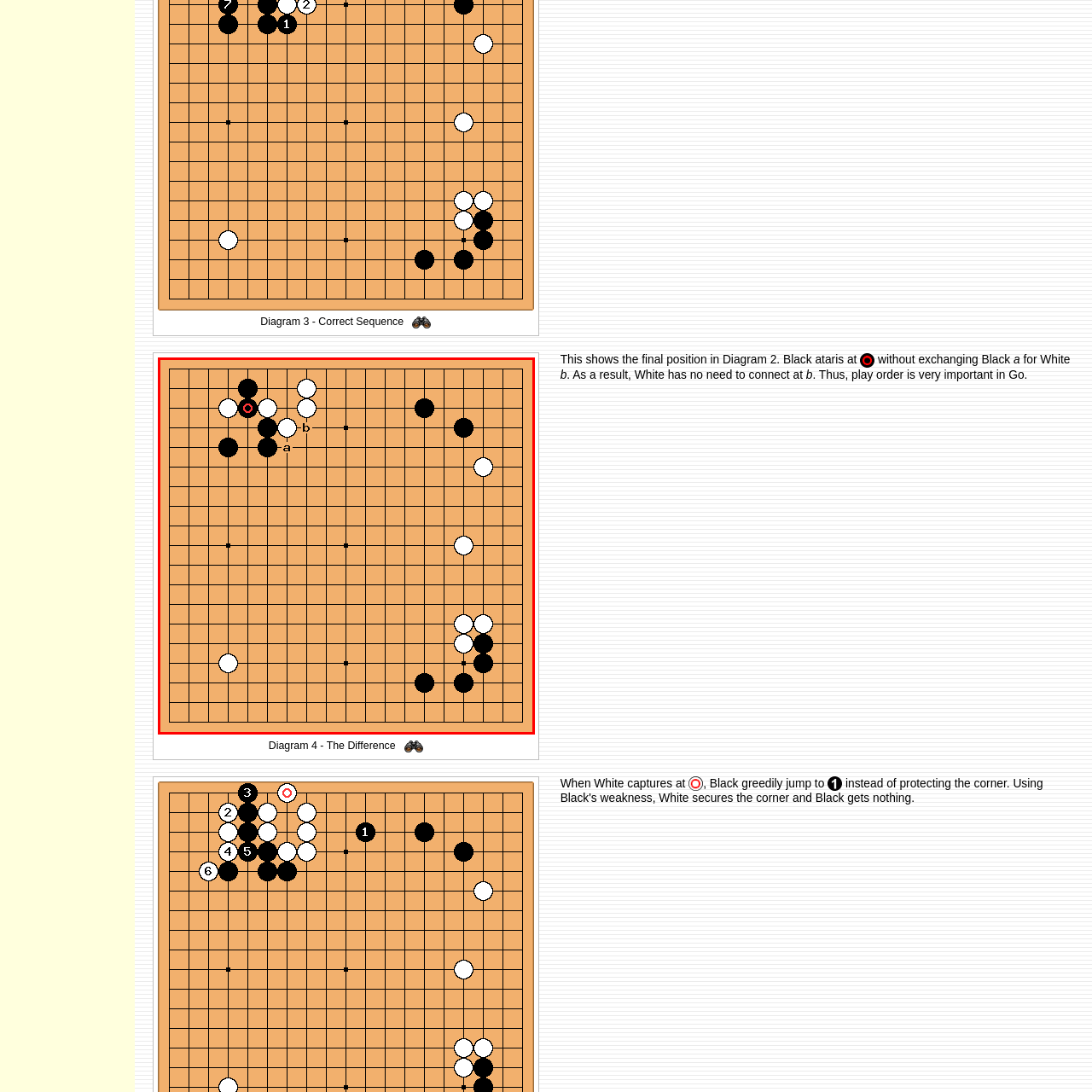Using the image highlighted in the red border, answer the following question concisely with a word or phrase:
What color is the circle highlighting a pivotal black stone?

Red